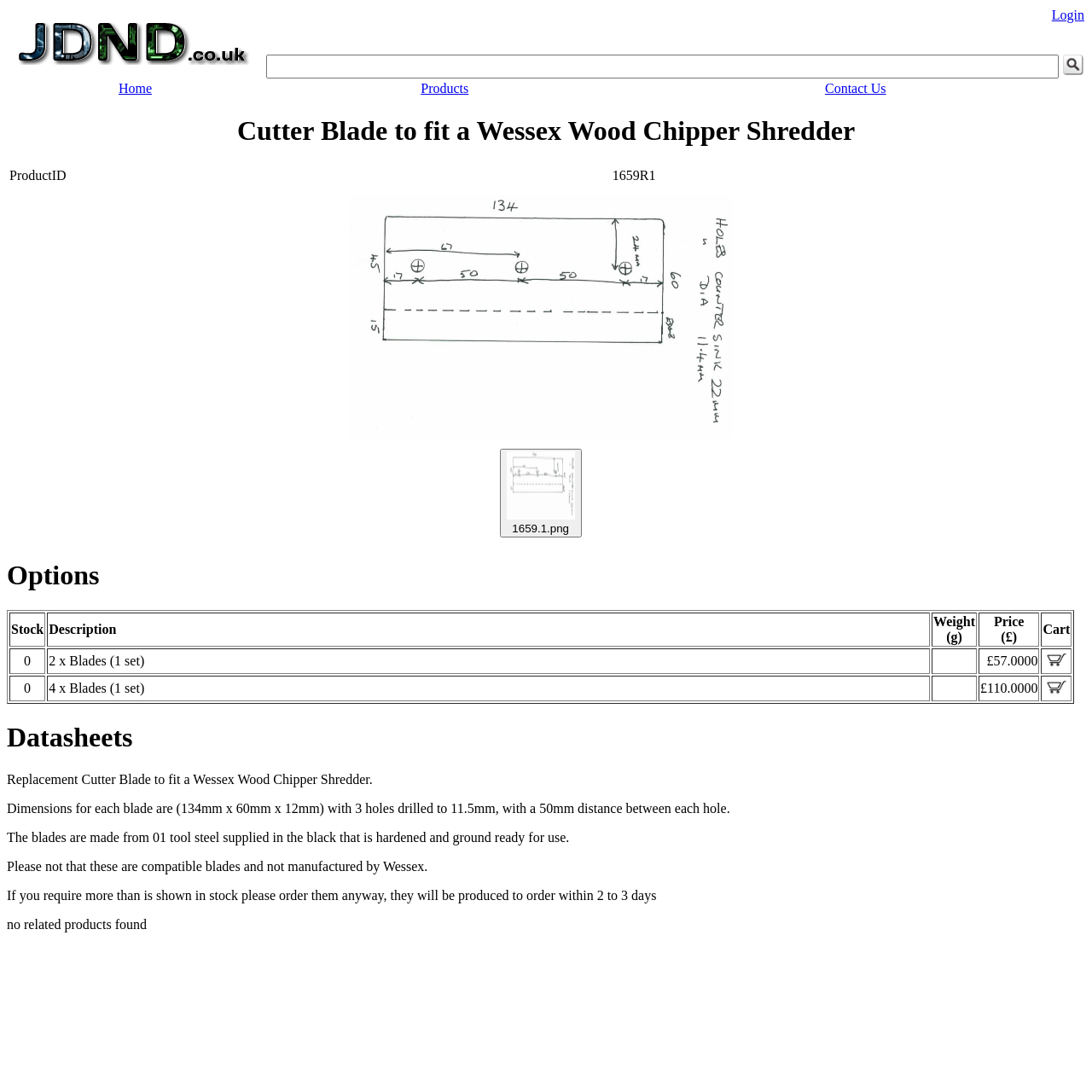Determine the bounding box coordinates for the HTML element described here: "Contact Us".

[0.755, 0.074, 0.811, 0.088]